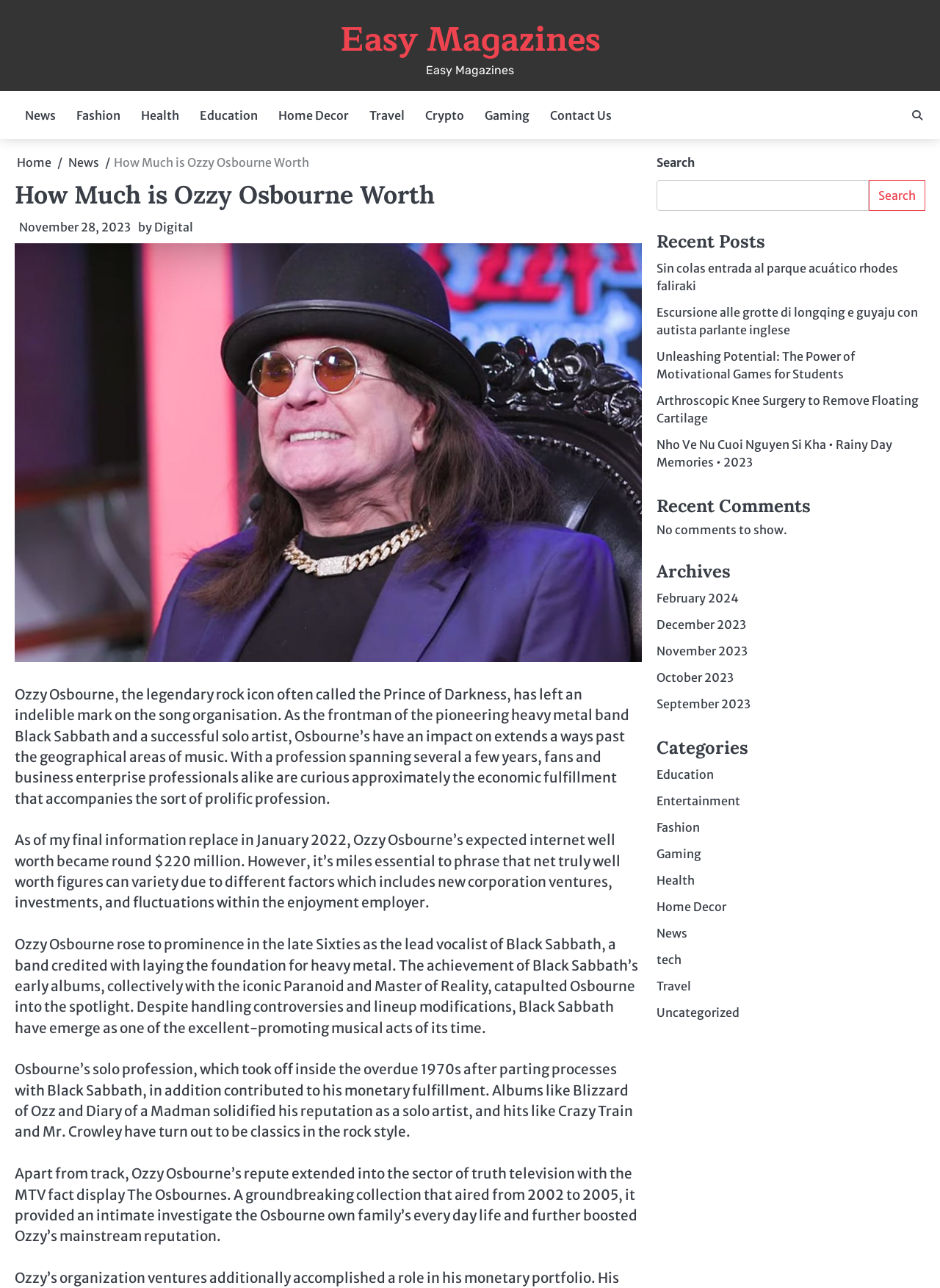Describe all significant elements and features of the webpage.

This webpage is about Ozzy Osbourne's net worth, with a focus on his enduring impact as a rock icon and his ability to evolve in the entertainment industry. 

At the top of the page, there are several links to different categories, including "Easy Magazines", "News", "Fashion", "Health", "Education", "Home Decor", "Travel", "Crypto", "Gaming", and "Contact Us". 

Below these links, there is a navigation section with breadcrumbs, showing the current page's location within the website. The title of the page, "How Much is Ozzy Osbourne Worth", is displayed prominently. 

On the left side of the page, there is a header section with a heading that repeats the title of the page. Below this, there is a link to the date of publication, "November 28, 2023", and a byline crediting the author, "Digital". 

The main content of the page is an article about Ozzy Osbourne's net worth, which is estimated to be around $220 million as of 2022. The article discusses his career, including his time as the lead vocalist of Black Sabbath and his successful solo career, as well as his ventures into reality TV with the show "The Osbournes". 

On the right side of the page, there is a complementary section with a search bar, a list of recent posts, and sections for recent comments and archives. The recent posts section lists several article titles, including "Sin colas entrada al parque acuático rhodes faliraki" and "Unleashing Potential: The Power of Motivational Games for Students". The archives section lists several months, from February 2024 to September 2023. There is also a categories section, which lists various topics, including Education, Entertainment, Fashion, and Travel.